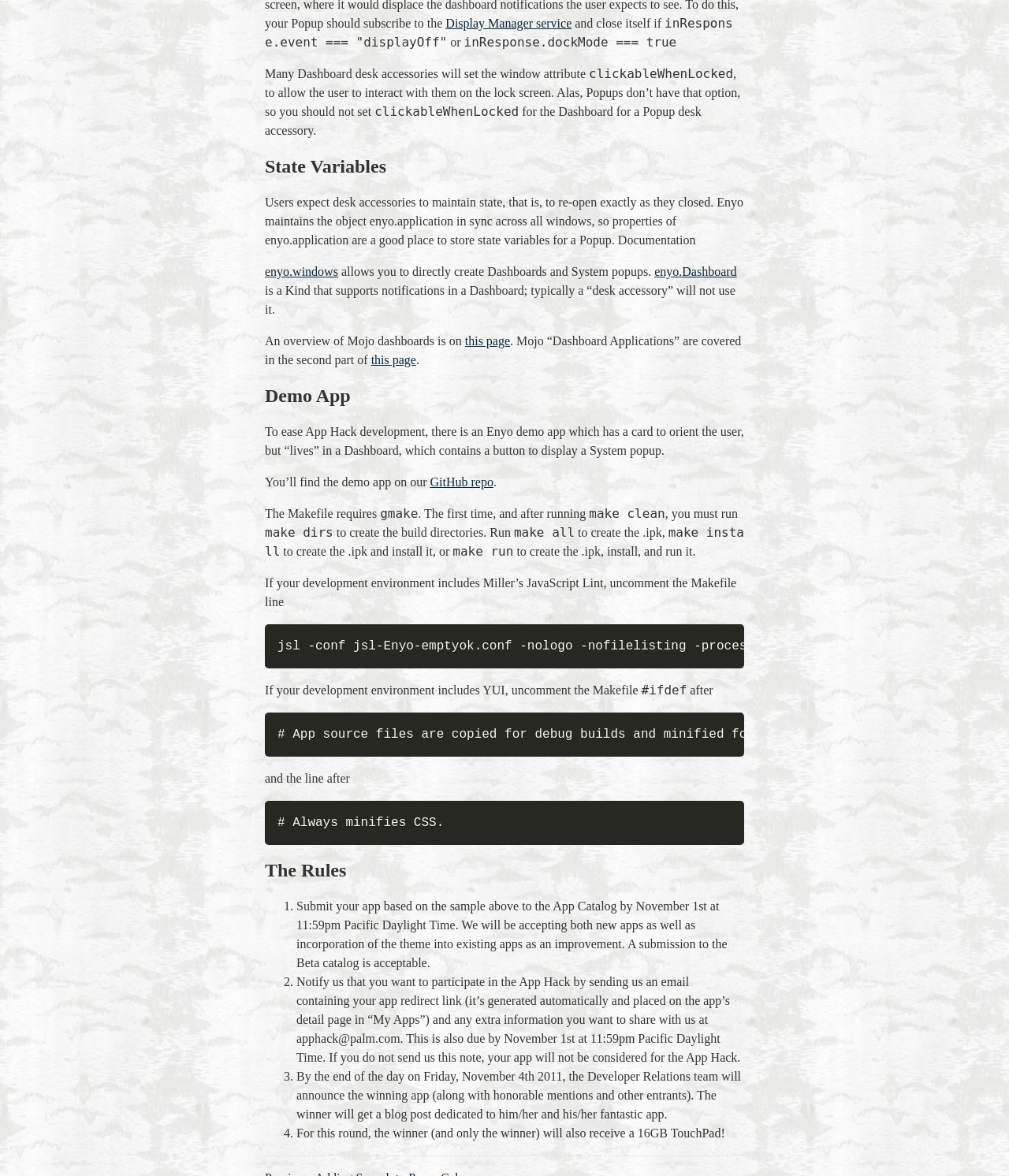Using the element description enyo.Dashboard, predict the bounding box coordinates for the UI element. Provide the coordinates in (top-left x, top-left y, bottom-right x, bottom-right y) format with values ranging from 0 to 1.

[0.649, 0.225, 0.73, 0.236]